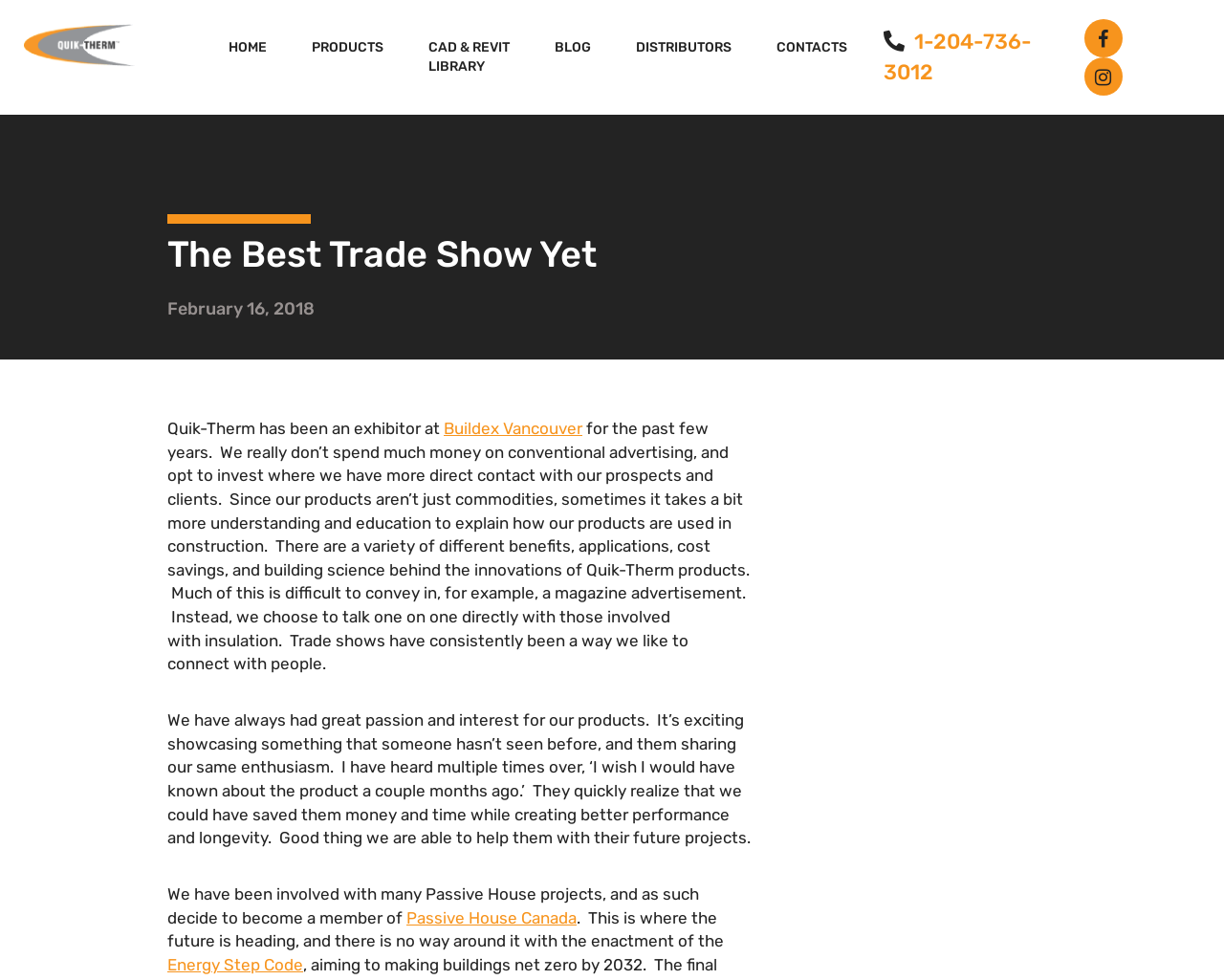What is the company's name?
Using the picture, provide a one-word or short phrase answer.

Quik-Therm